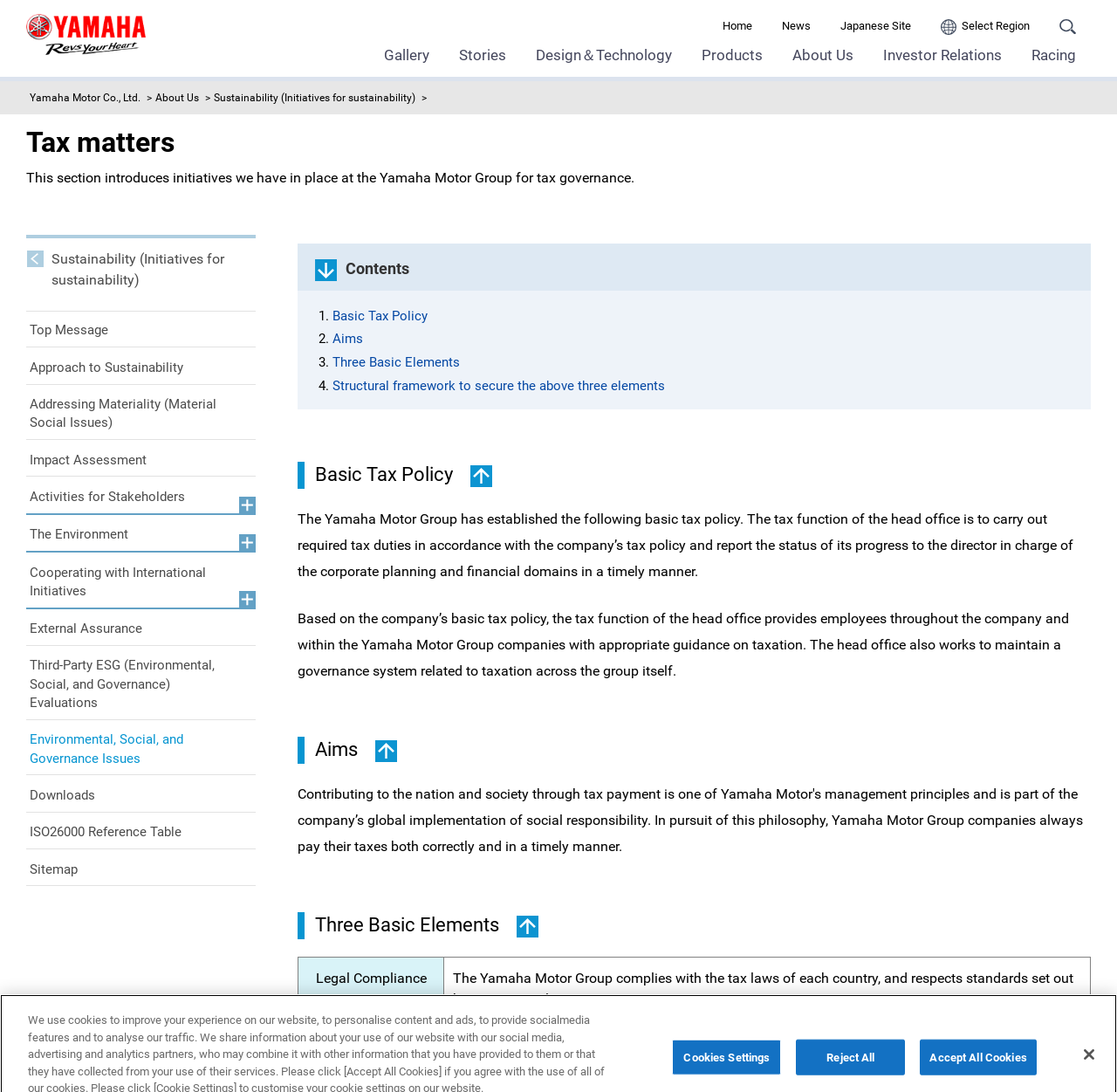Identify the bounding box coordinates for the element you need to click to achieve the following task: "View the 'Gallery'". Provide the bounding box coordinates as four float numbers between 0 and 1, in the form [left, top, right, bottom].

[0.344, 0.042, 0.384, 0.058]